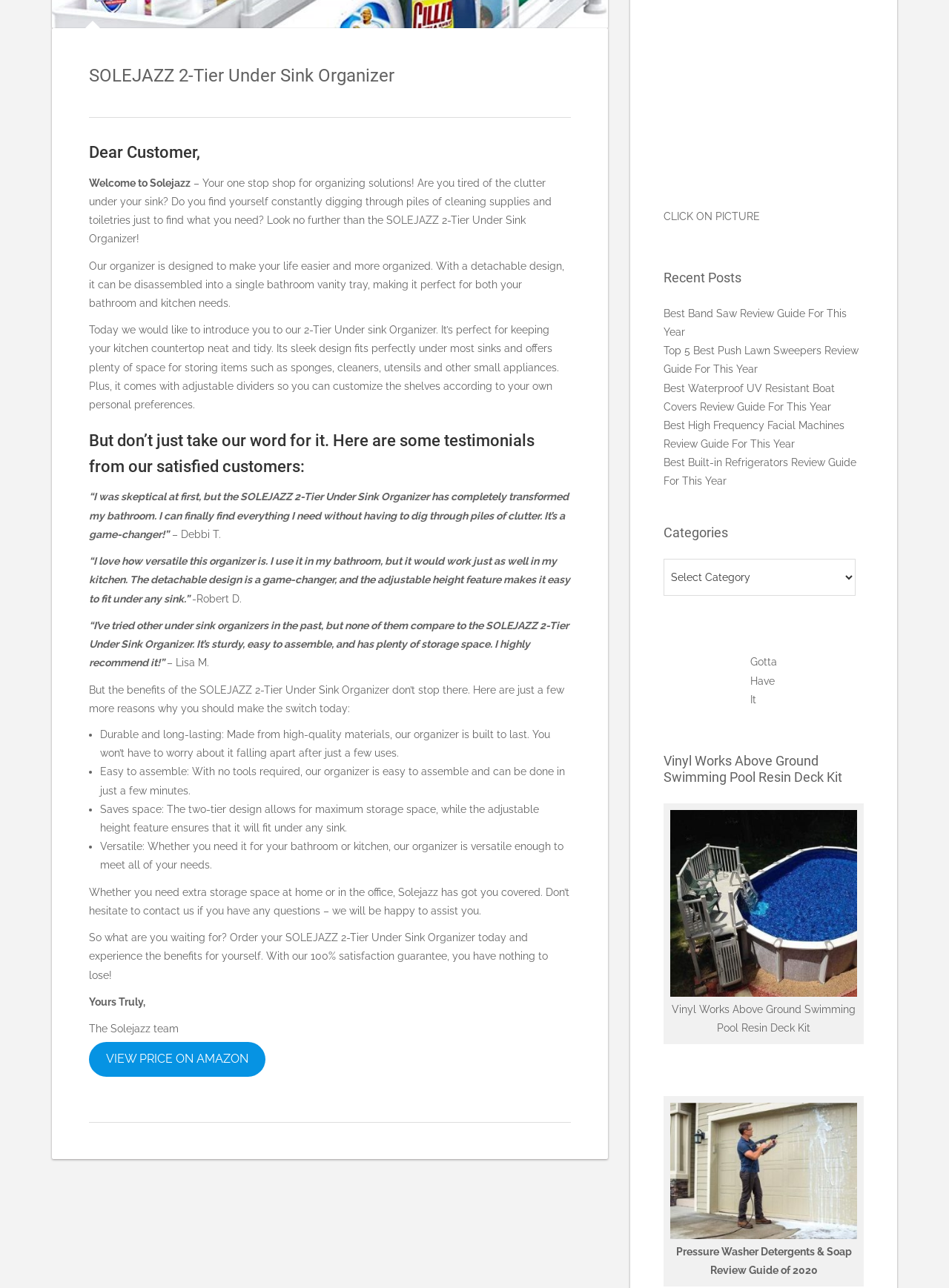Determine the bounding box of the UI element mentioned here: "VIEW PRICE ON AMAZON". The coordinates must be in the format [left, top, right, bottom] with values ranging from 0 to 1.

[0.094, 0.809, 0.28, 0.836]